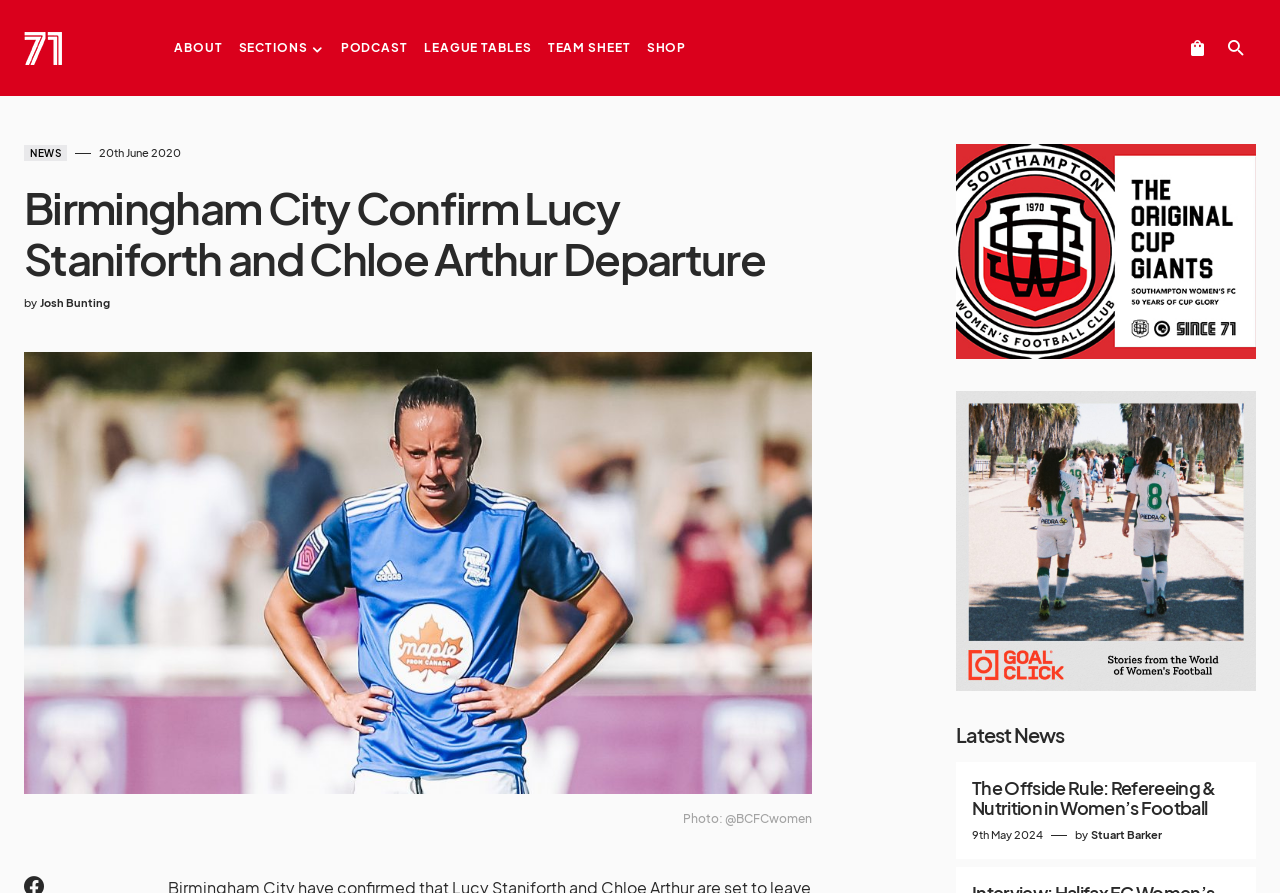Write an exhaustive caption that covers the webpage's main aspects.

The webpage appears to be a news article page, specifically focused on women's football. At the top left, there is a logo and a link to the website "Since 71". Below this, there is a navigation menu with links to various sections, including "ABOUT", "SECTIONS", "PODCAST", "LEAGUE TABLES", "TEAM SHEET", and "SHOP". 

On the top right, there are two icons, one for search and one for an unspecified function. Below the navigation menu, there is a main article section. The article title, "Birmingham City Confirm Lucy Staniforth and Chloe Arthur Departure", is prominently displayed, along with the date "20th June 2020" and the author "Josh Bunting". 

The article itself appears to be accompanied by a large image, taking up most of the page. Below the image, there is a figure caption "Photo: @BCFCwomen". On the right side of the page, there are three smaller sections. The top section contains an image with a link, the middle section contains another image with a link, and the bottom section is a heading "Latest News" followed by a list of news articles. 

The news articles are displayed in a compact format, with the title, date, and author of each article. One of the articles is titled "The Offside Rule: Refereeing & Nutrition in Women’s Football", dated "9th May 2024", and written by "Stuart Barker".